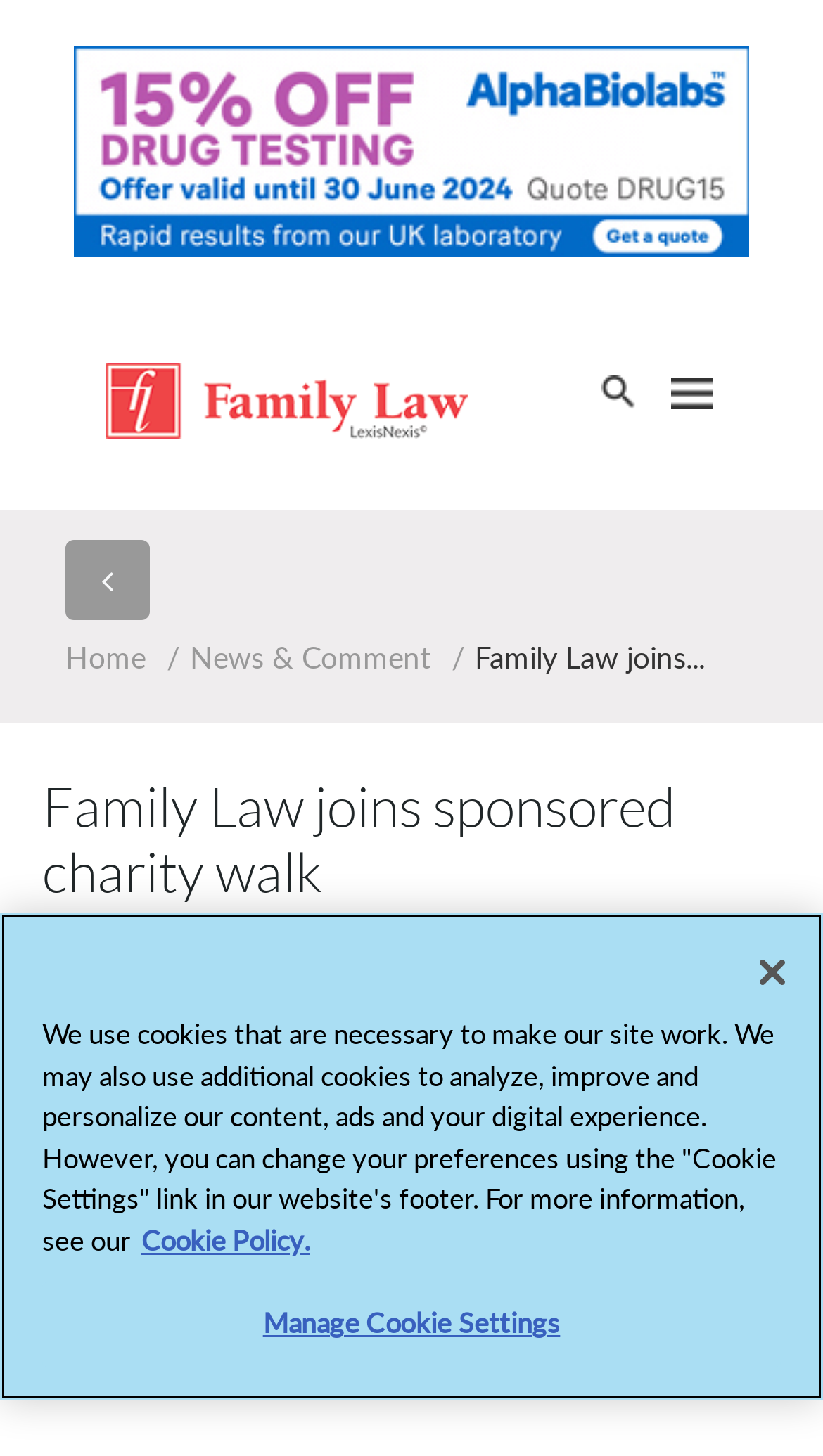Who is the editor of Family Law?
Look at the screenshot and give a one-word or phrase answer.

Liz Walsh